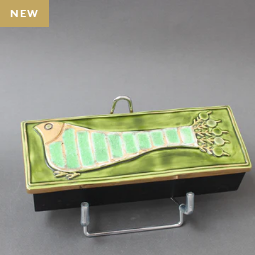Give a one-word or short phrase answer to the question: 
What is the dominant color of the bird motif?

Green